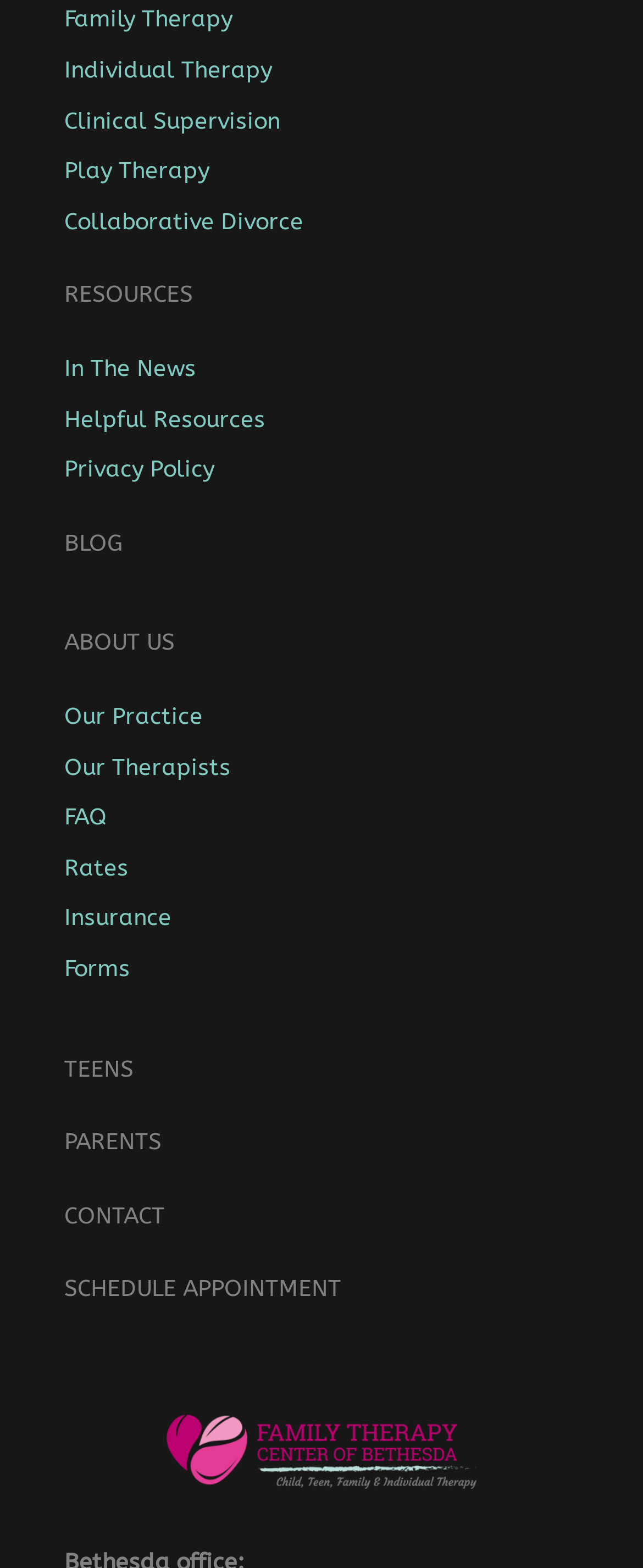Locate the bounding box coordinates of the element's region that should be clicked to carry out the following instruction: "Learn about Our Therapists". The coordinates need to be four float numbers between 0 and 1, i.e., [left, top, right, bottom].

[0.1, 0.48, 0.359, 0.498]